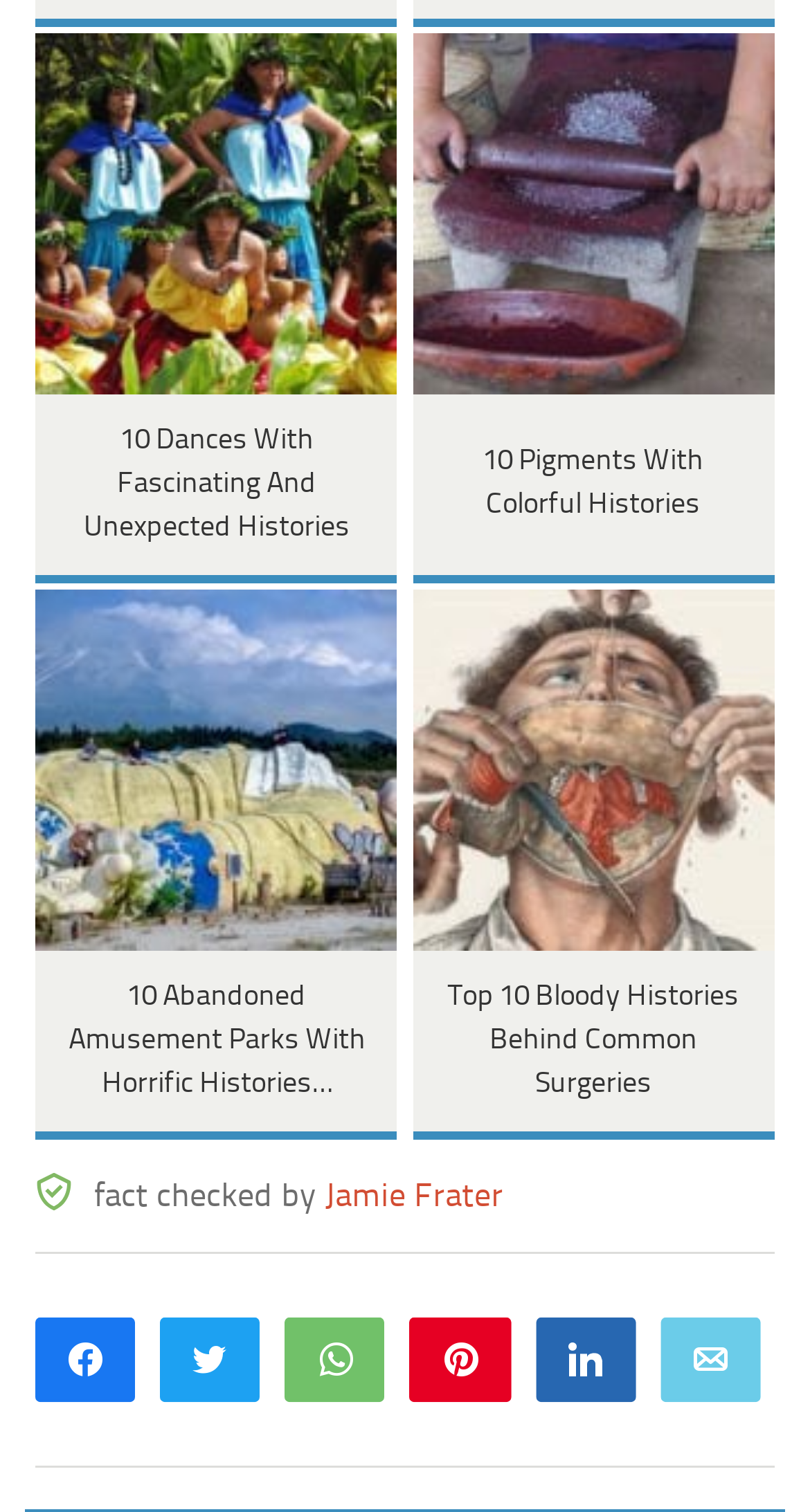What is the topic of the first link?
Use the image to answer the question with a single word or phrase.

Dances With Fascinating And Unexpected Histories